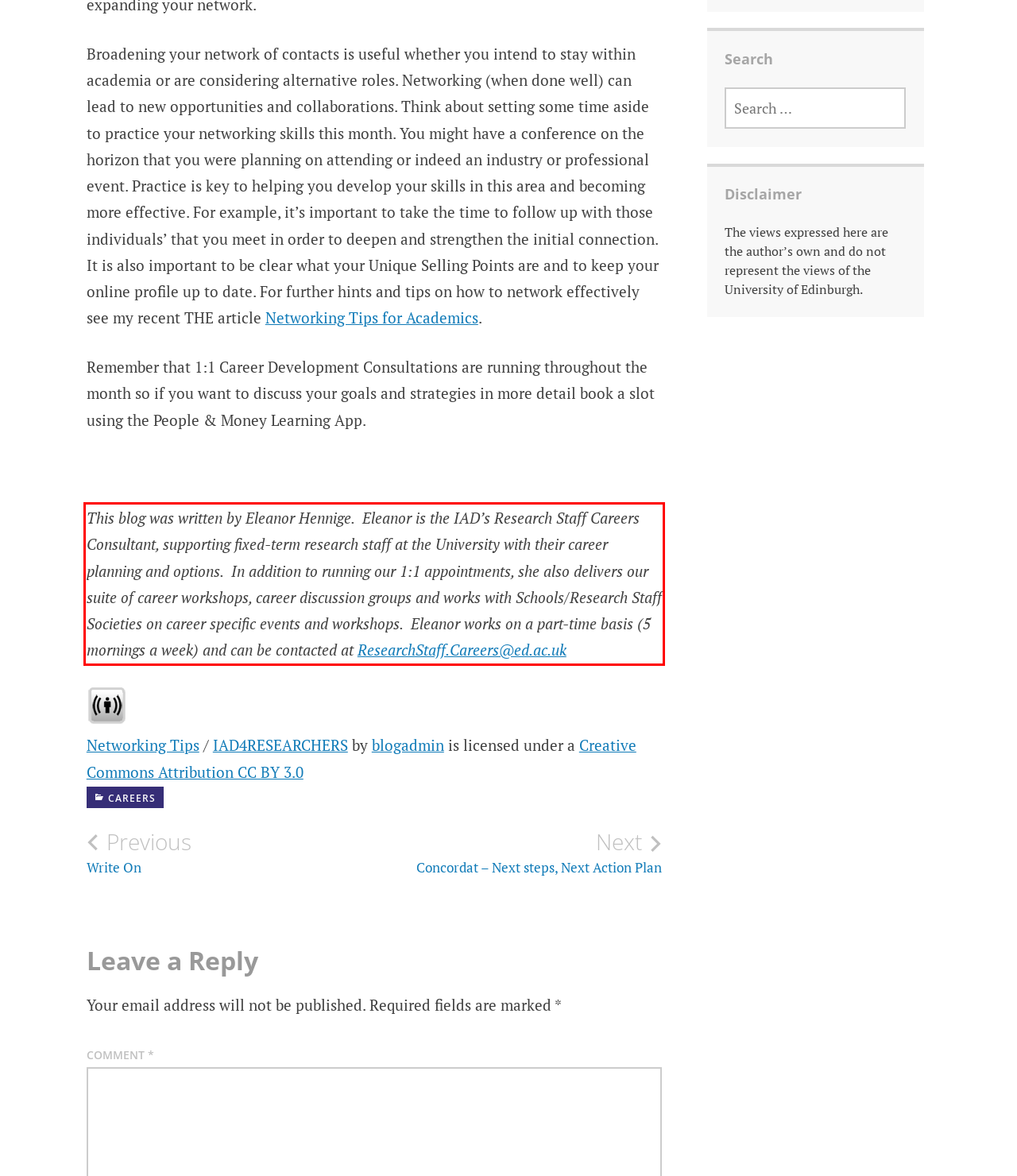Please recognize and transcribe the text located inside the red bounding box in the webpage image.

This blog was written by Eleanor Hennige. Eleanor is the IAD’s Research Staff Careers Consultant, supporting fixed-term research staff at the University with their career planning and options. In addition to running our 1:1 appointments, she also delivers our suite of career workshops, career discussion groups and works with Schools/Research Staff Societies on career specific events and workshops. Eleanor works on a part-time basis (5 mornings a week) and can be contacted at ResearchStaff.Careers@ed.ac.uk